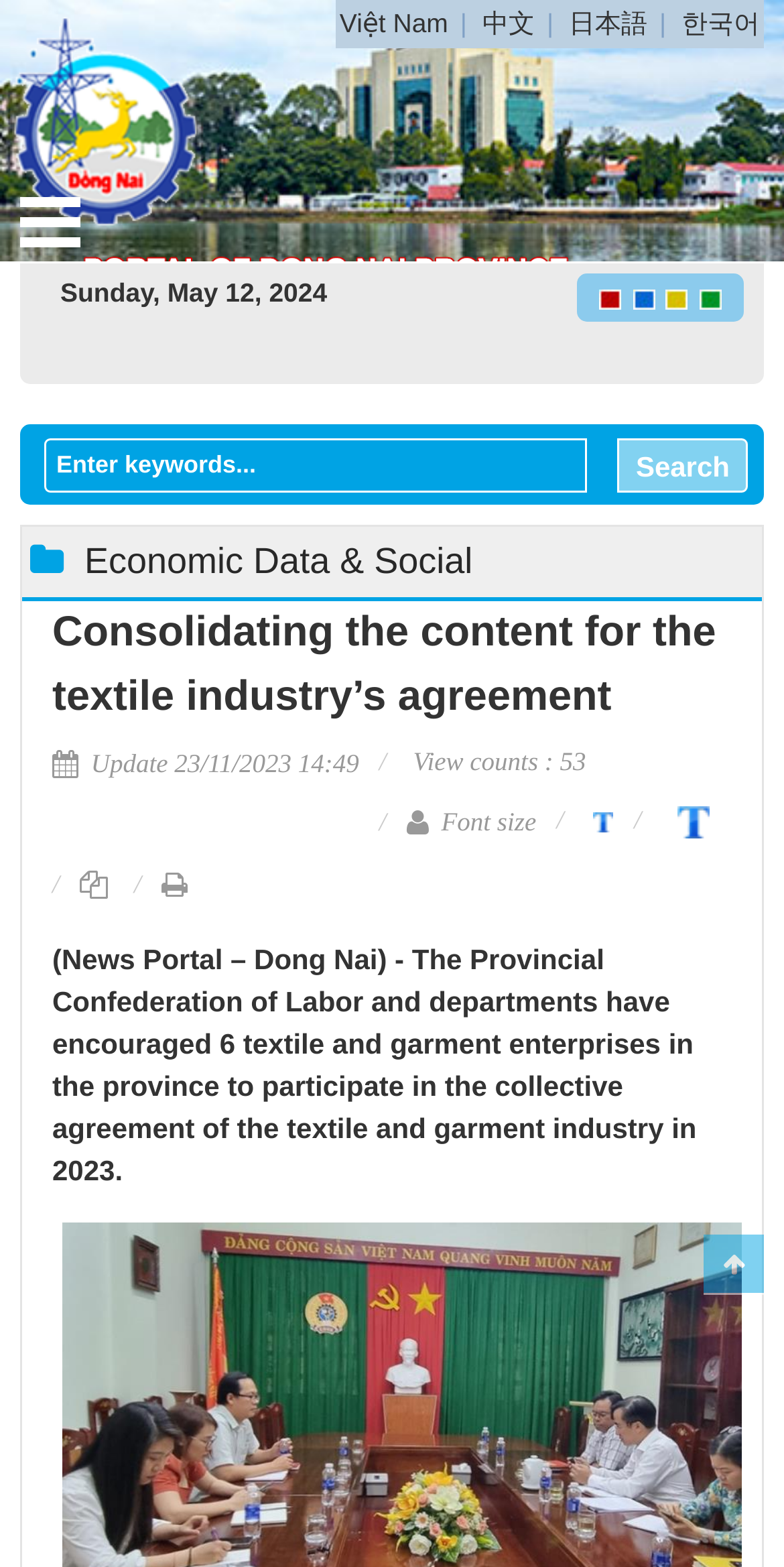Find the bounding box coordinates for the area that must be clicked to perform this action: "Read news about China extending visa exemption".

None